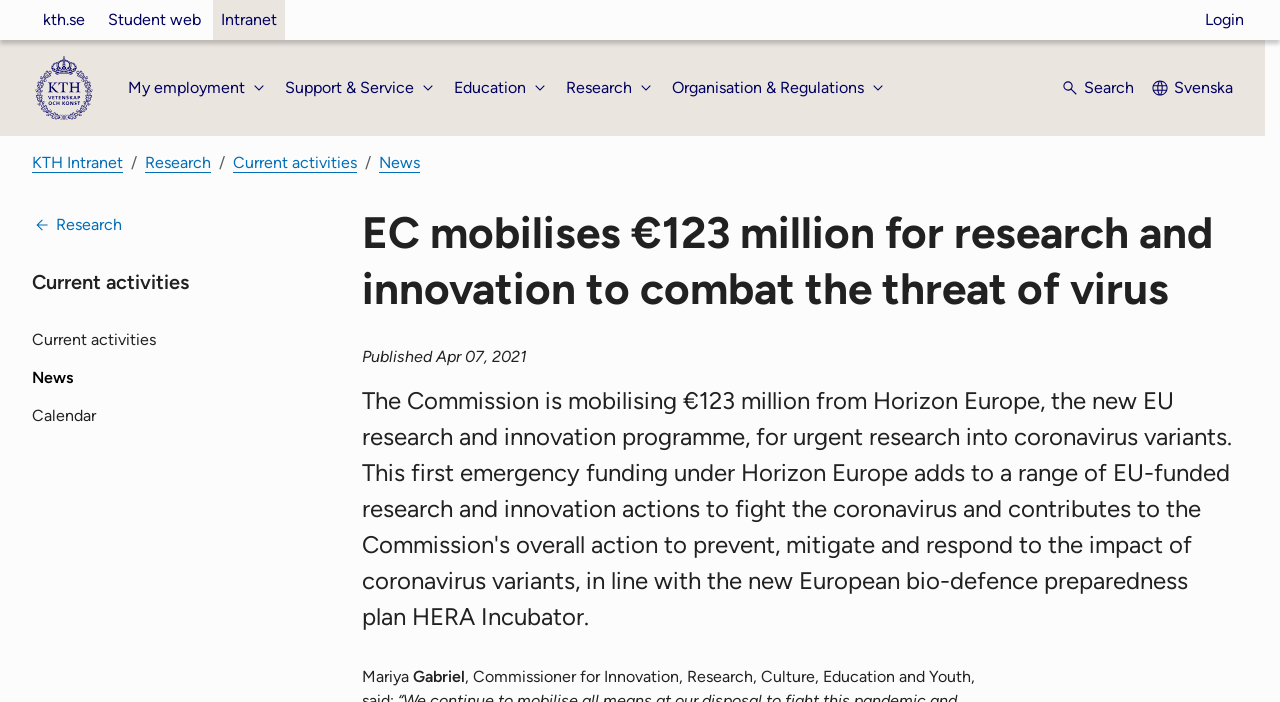Offer an extensive depiction of the webpage and its key elements.

The webpage is about a news article titled "EC mobilises €123 million for research and innovation to combat the threat of virus" on the KTH Intranet website. At the top left corner, there is a navigation menu with links to "Websites", including "kth.se", "Student web", and "Intranet". Next to it, there is a login link. 

Below the navigation menu, there is a figure with an image that links to KTH's start page. On the top right corner, there is another link to login. 

The main menu is located below the top navigation menu, with five buttons: "My employment", "Support & Service", "Education", "Research", and "Organisation & Regulations". A search button is placed on the right side of the main menu. Next to the search button, there is a link to switch the language to Swedish.

Below the main menu, there is a breadcrumb navigation menu with links to "KTH Intranet", "Research", "Current activities", and "News". 

The main content of the webpage is a news article about the European Commission mobilizing funds for research and innovation to combat the threat of a virus. The article is published on April 7, 2021, and the authors are Mariya and Gabriel.